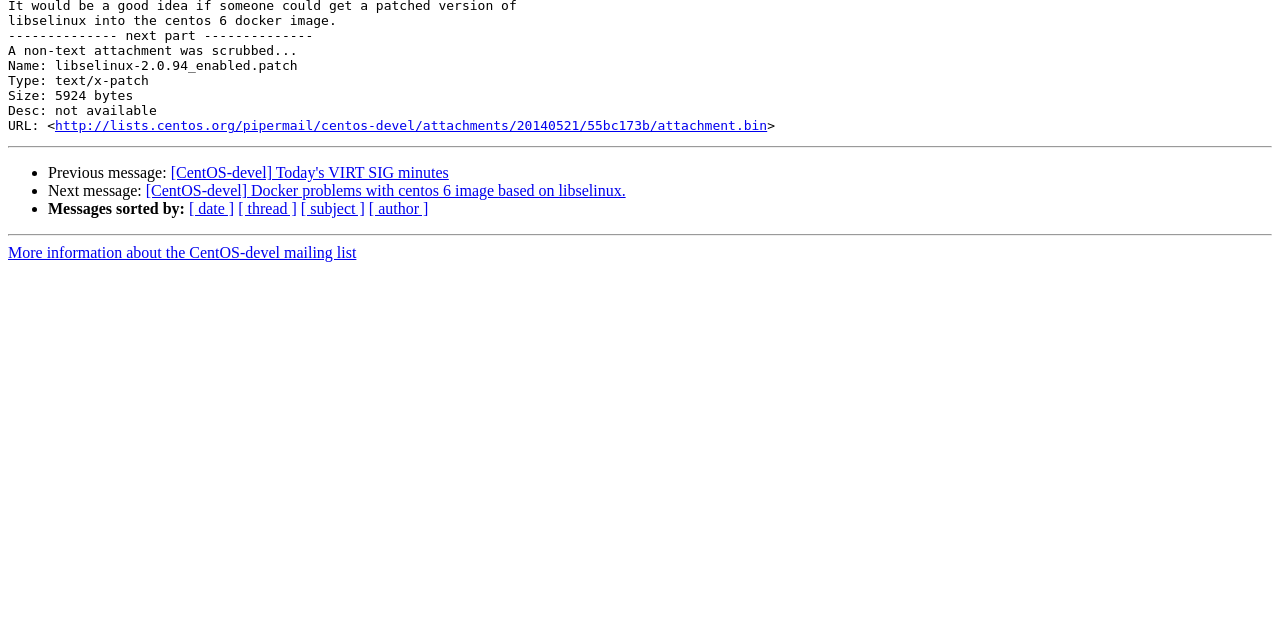Highlight the bounding box of the UI element that corresponds to this description: "[ thread ]".

[0.186, 0.313, 0.232, 0.34]